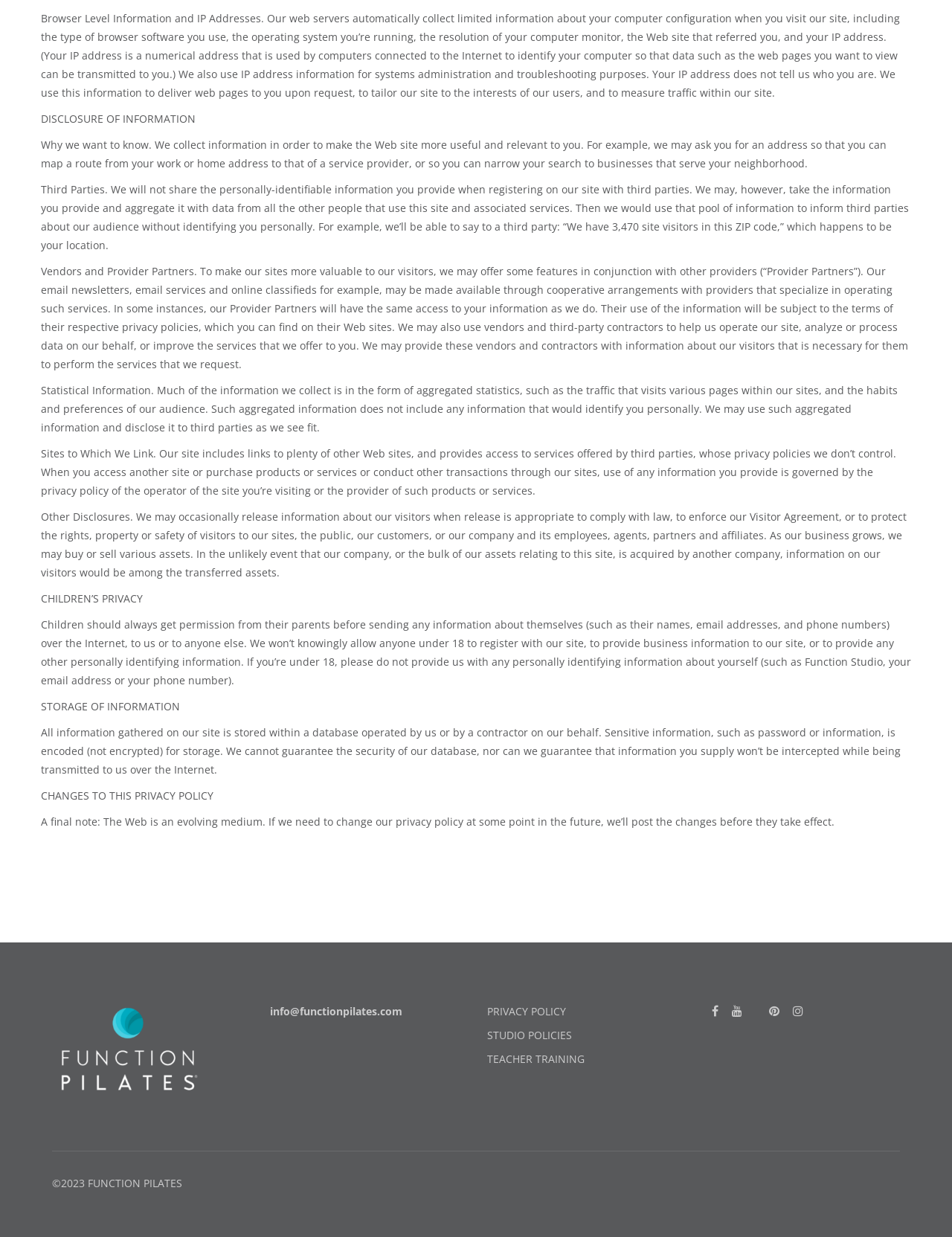What is the purpose of collecting browser level information?
We need a detailed and meticulous answer to the question.

According to the webpage, the website collects browser level information, including the type of browser software, operating system, and IP address, in order to make the website more useful and relevant to the user.